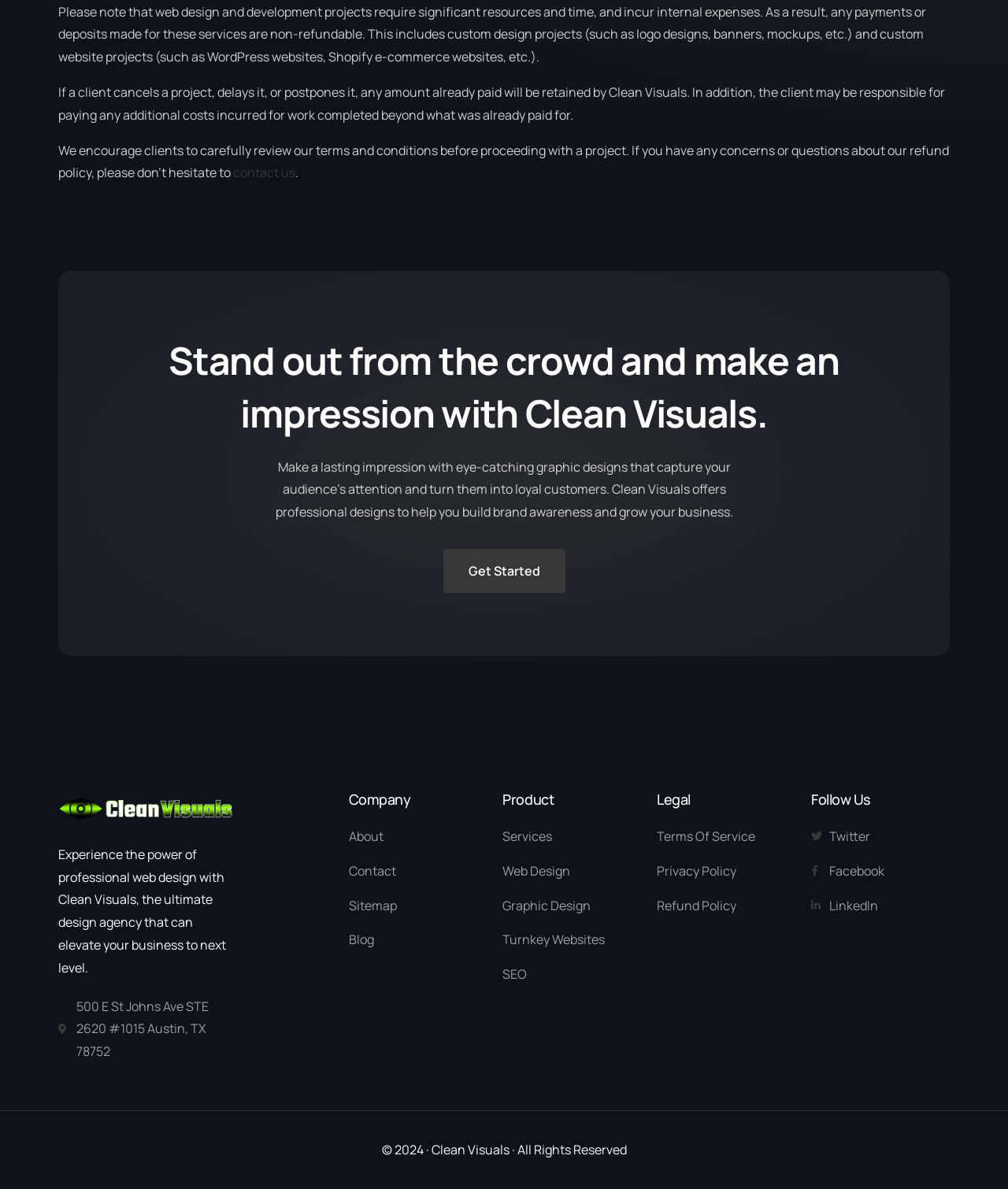Using the given description, provide the bounding box coordinates formatted as (top-left x, top-left y, bottom-right x, bottom-right y), with all values being floating point numbers between 0 and 1. Description: here

None